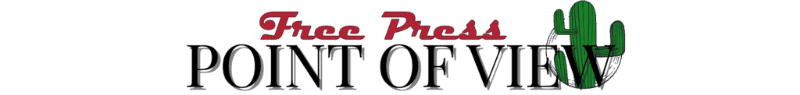Please analyze the image and provide a thorough answer to the question:
What is the symbolic meaning of the green cactus illustration?

The green cactus illustration is integrated into the design to symbolize the publication's connection to the Arizona region, which is a unique and distinctive element of the logo.